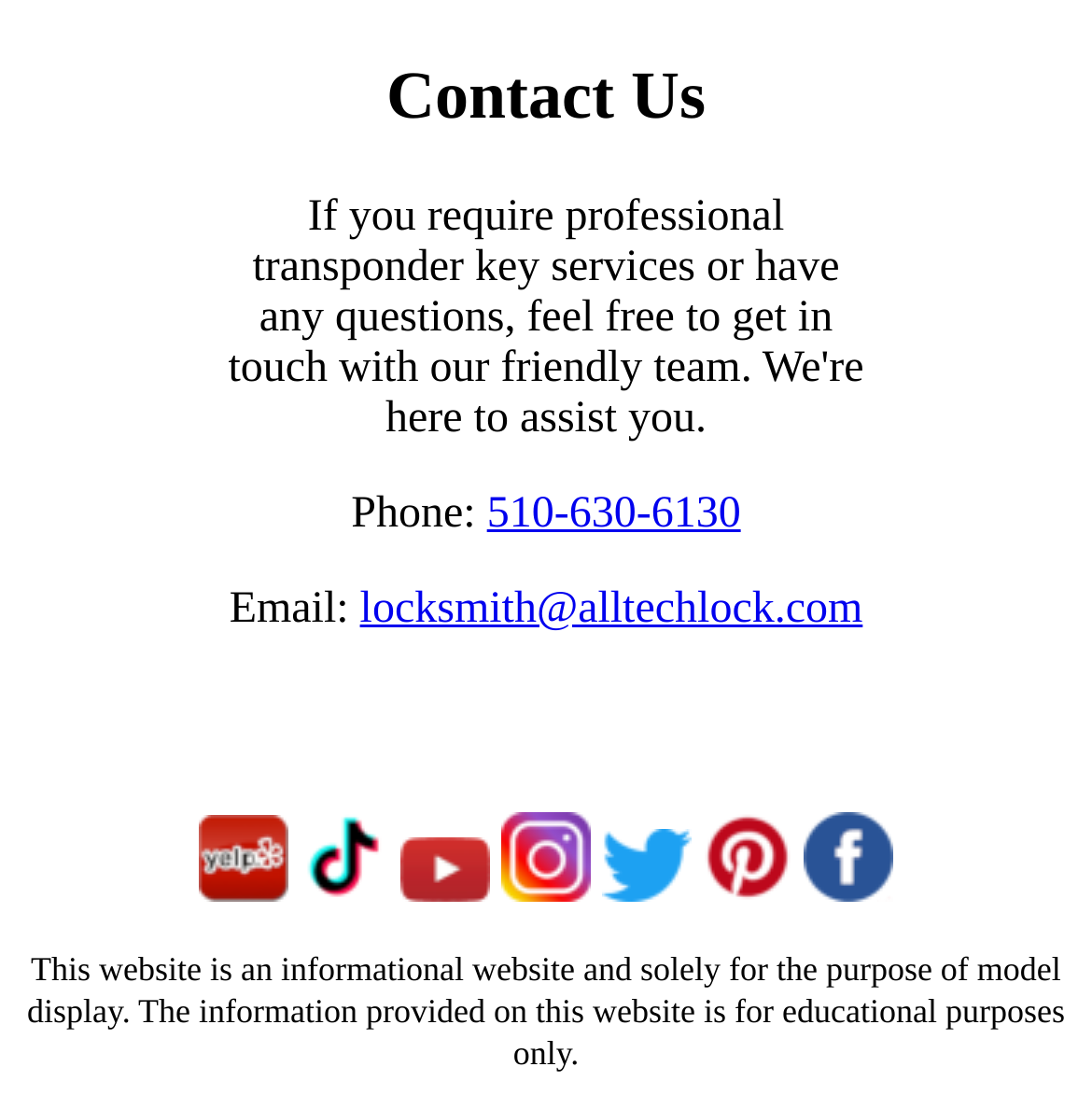Mark the bounding box of the element that matches the following description: "locksmith@alltechlock.com".

[0.33, 0.528, 0.79, 0.571]